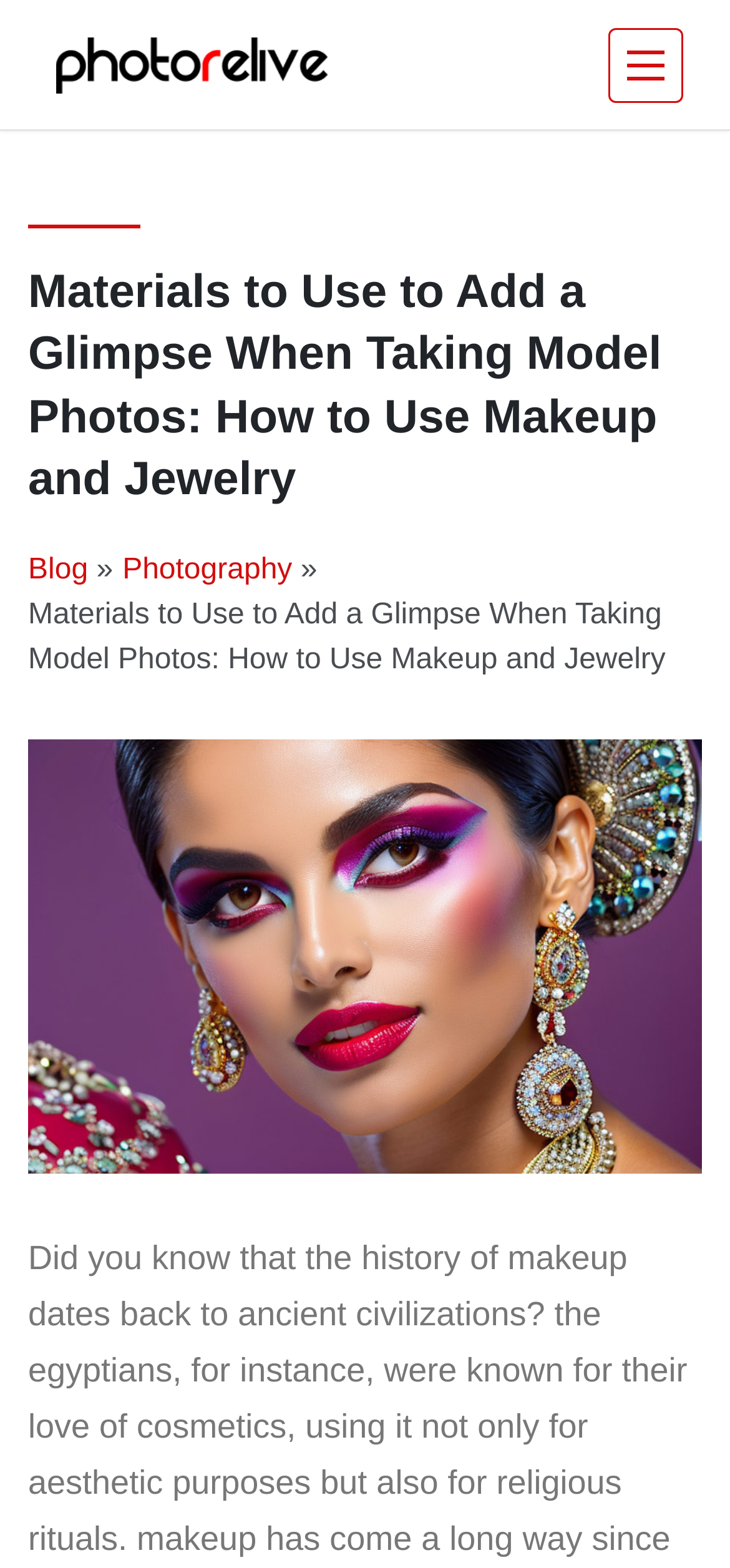Identify and extract the main heading of the webpage.

Materials to Use to Add a Glimpse When Taking Model Photos: How to Use Makeup and Jewelry